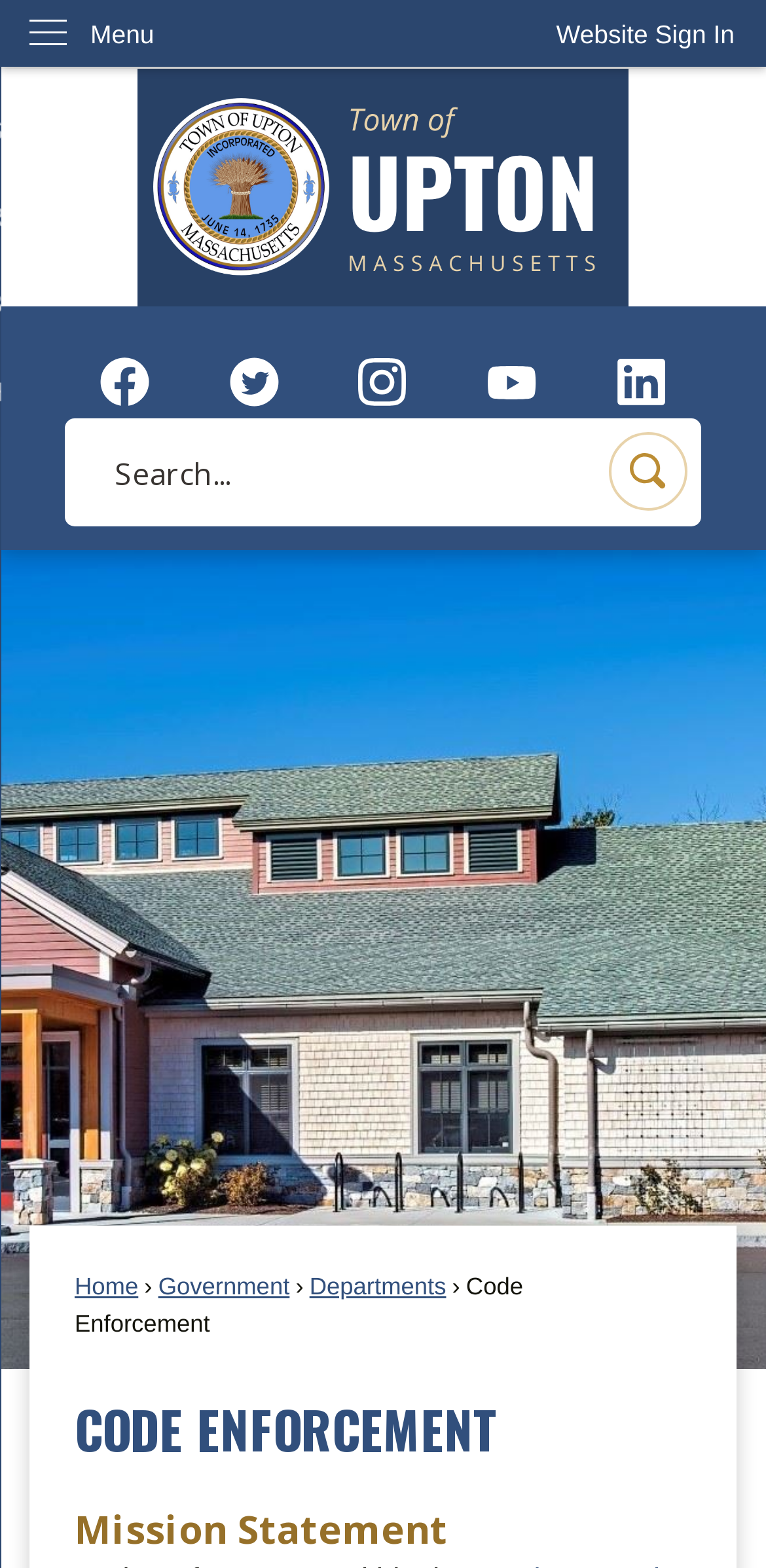What is the title of the second heading?
Look at the image and provide a short answer using one word or a phrase.

Mission Statement